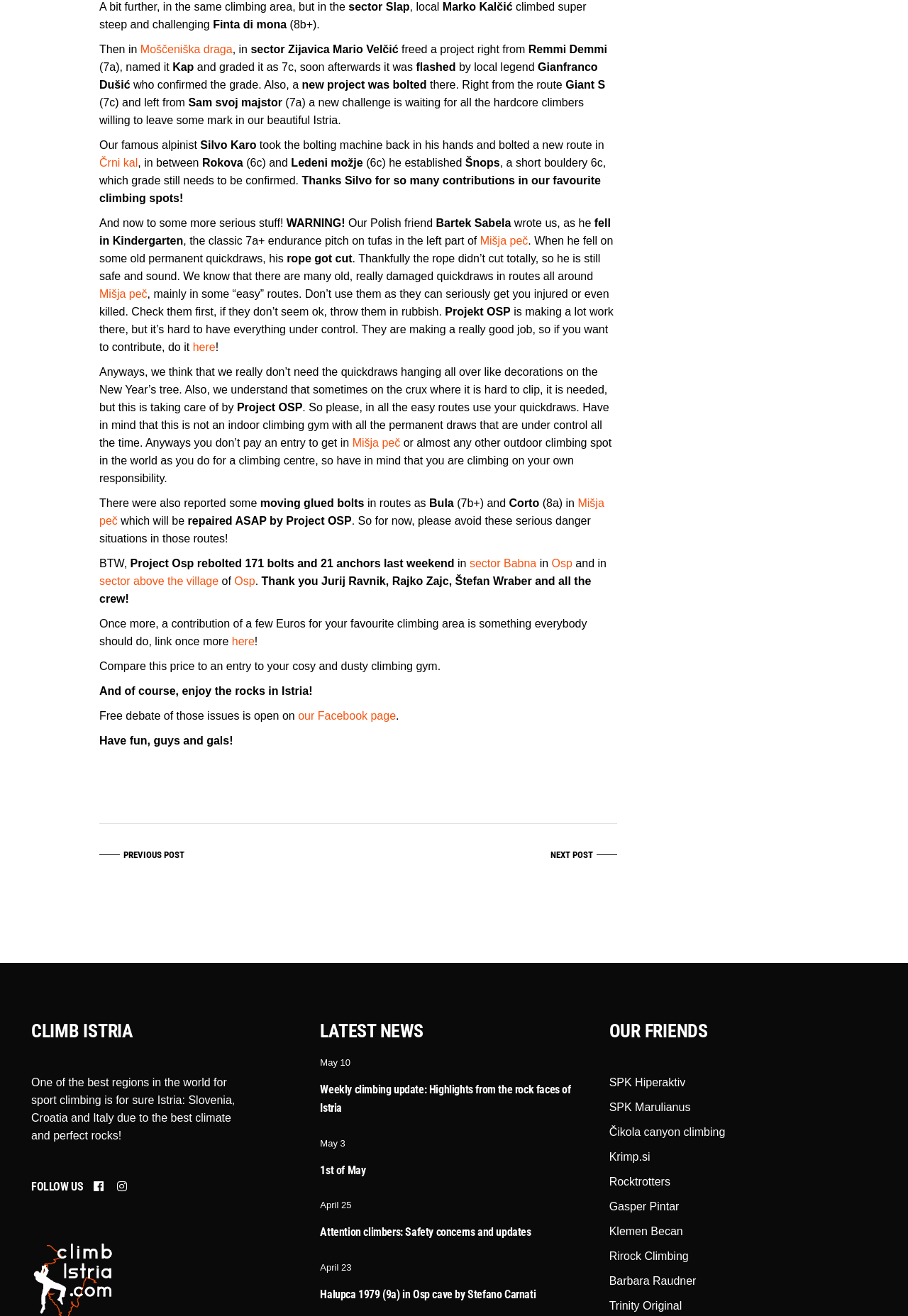What is the grade of the route Giant S?
Refer to the image and answer the question using a single word or phrase.

7c